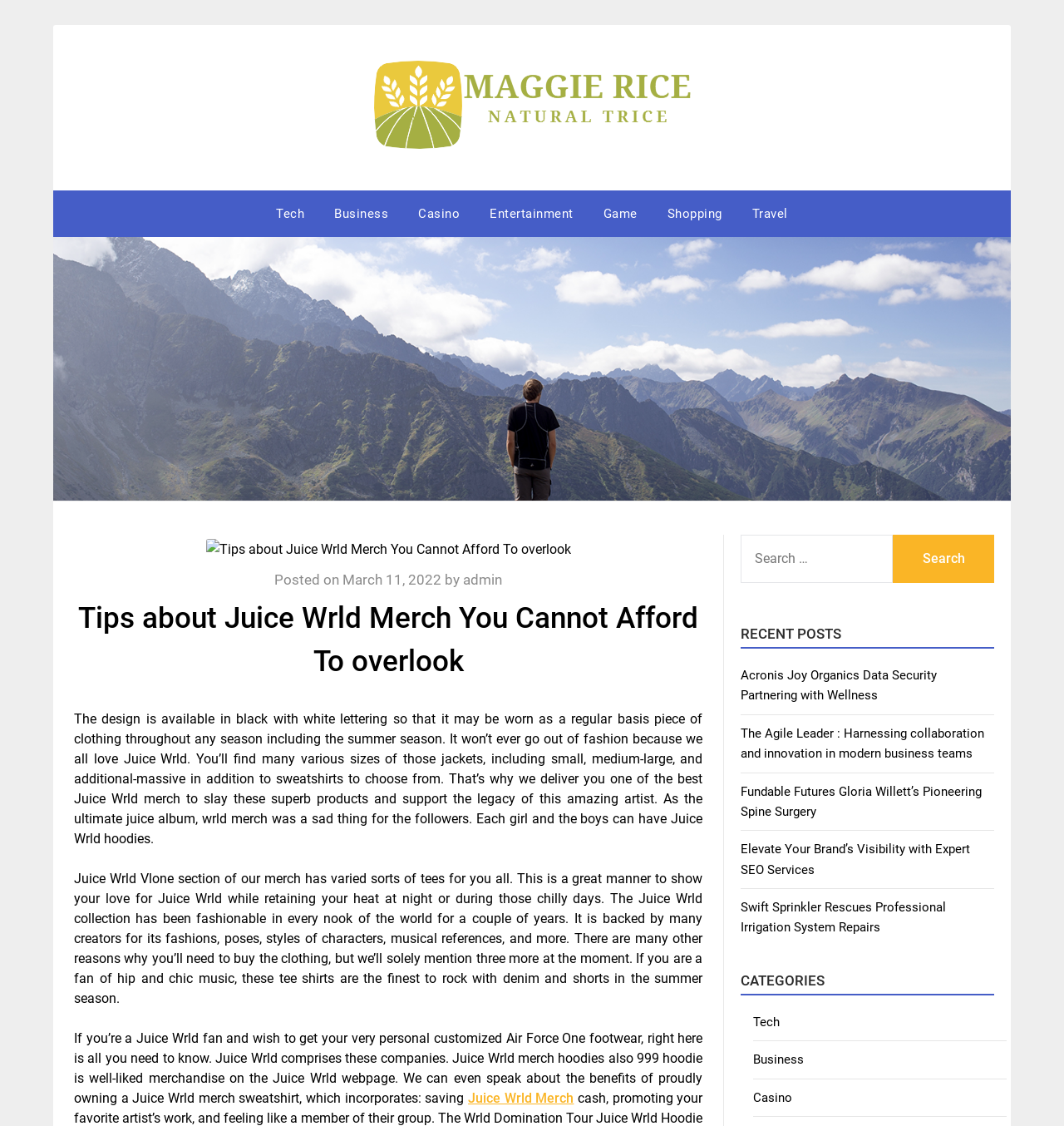Find the bounding box coordinates of the area to click in order to follow the instruction: "Check out the 'Juice Wrld Merch' link".

[0.44, 0.968, 0.539, 0.982]